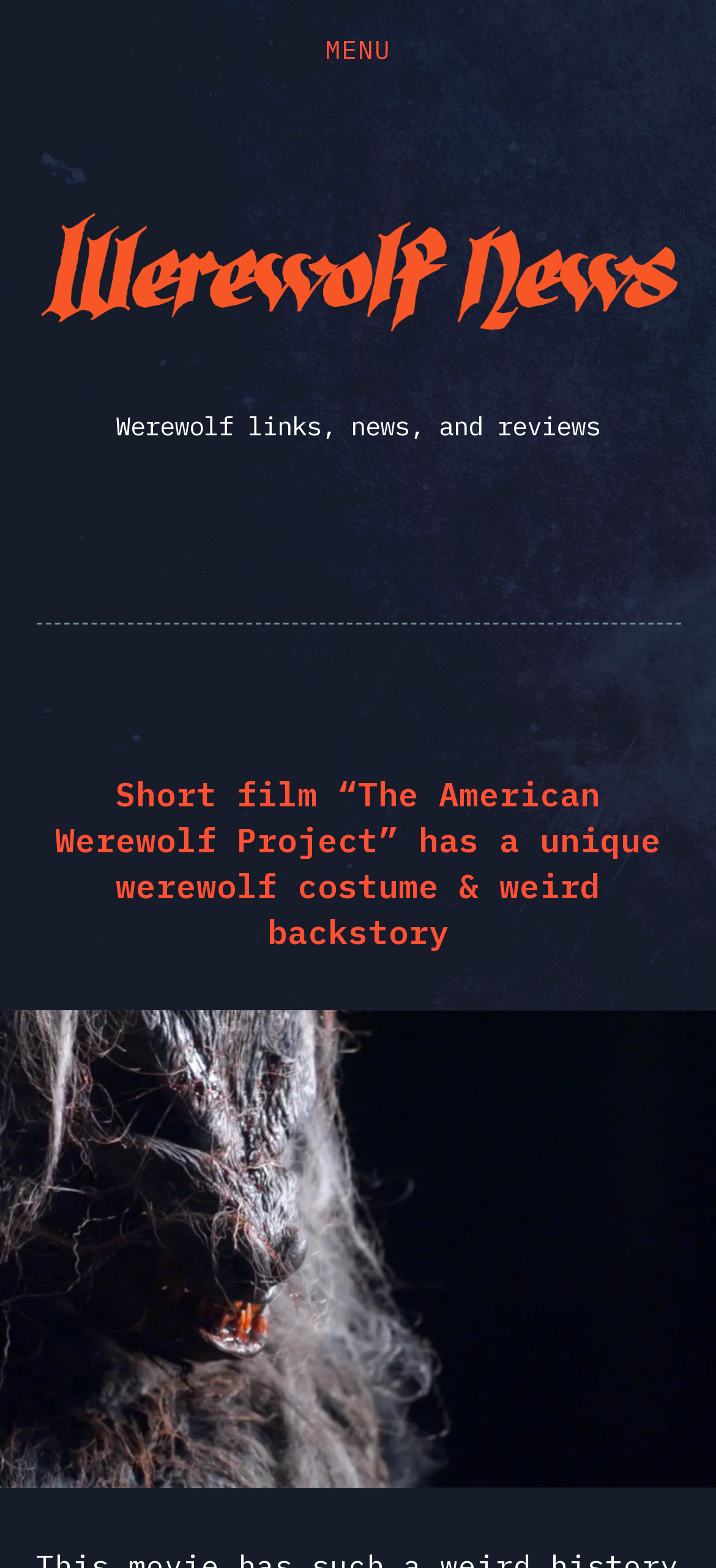Construct a thorough caption encompassing all aspects of the webpage.

The webpage is about Werewolf News, with a focus on a short film called "The American Werewolf Project". At the top right corner, there is a button labeled "MENU". Below it, on the top left side, is a link to "Werewolf News". Next to it, there is a large image that spans almost the entire width of the page. 

Below the image, there is a static text that reads "Werewolf links, news, and reviews". Underneath this text, there is a heading that summarizes the main content of the page, which is about the short film "The American Werewolf Project" and its unique werewolf costume and weird backstory. This heading is a link that can be clicked to access more information. 

At the very bottom of the page, there is another link that spans the entire width of the page, but its content is not specified. Overall, the page has a simple layout with a focus on the main topic of the short film and its related news.